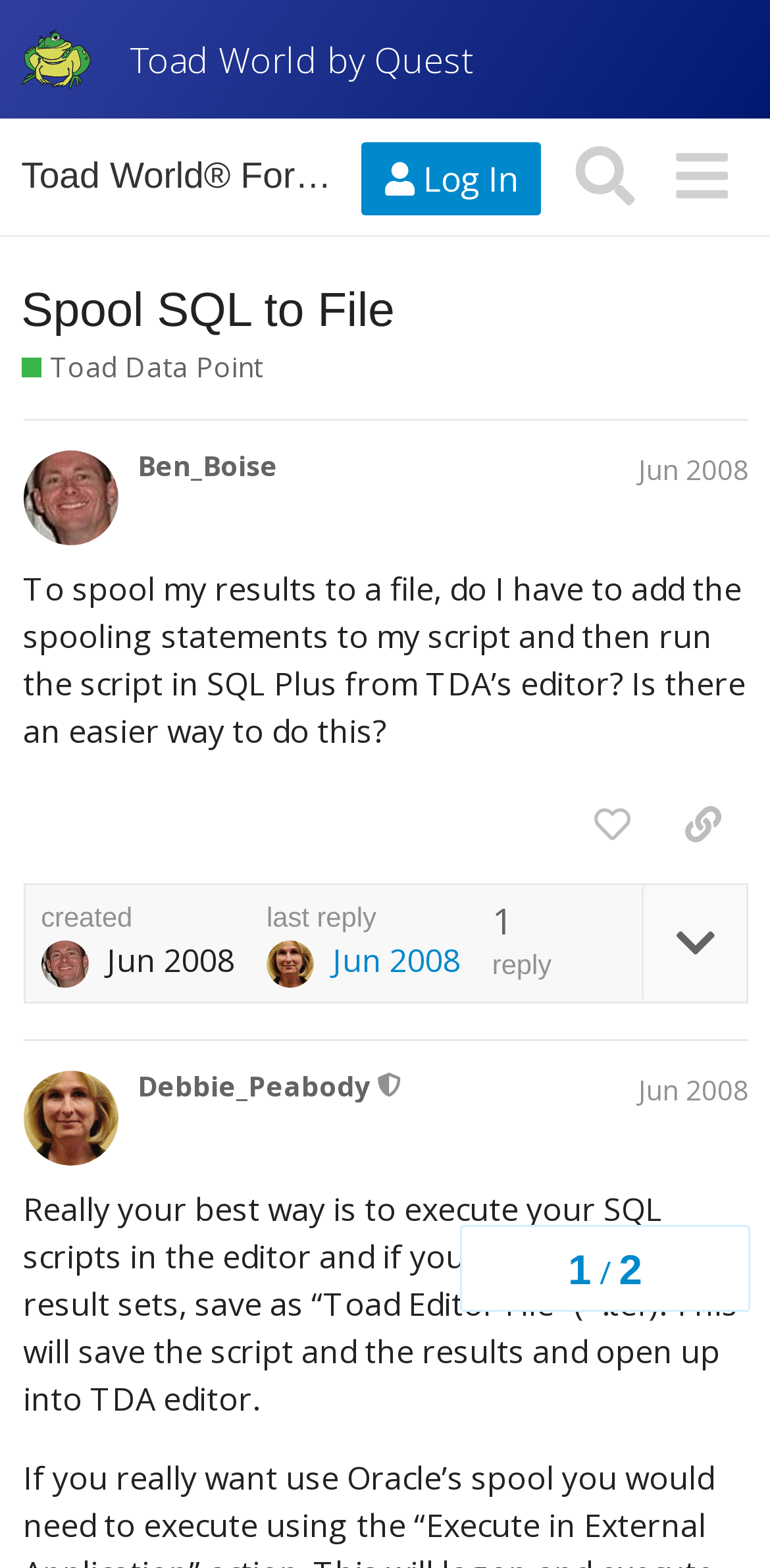Using the provided element description "​", determine the bounding box coordinates of the UI element.

[0.724, 0.082, 0.848, 0.143]